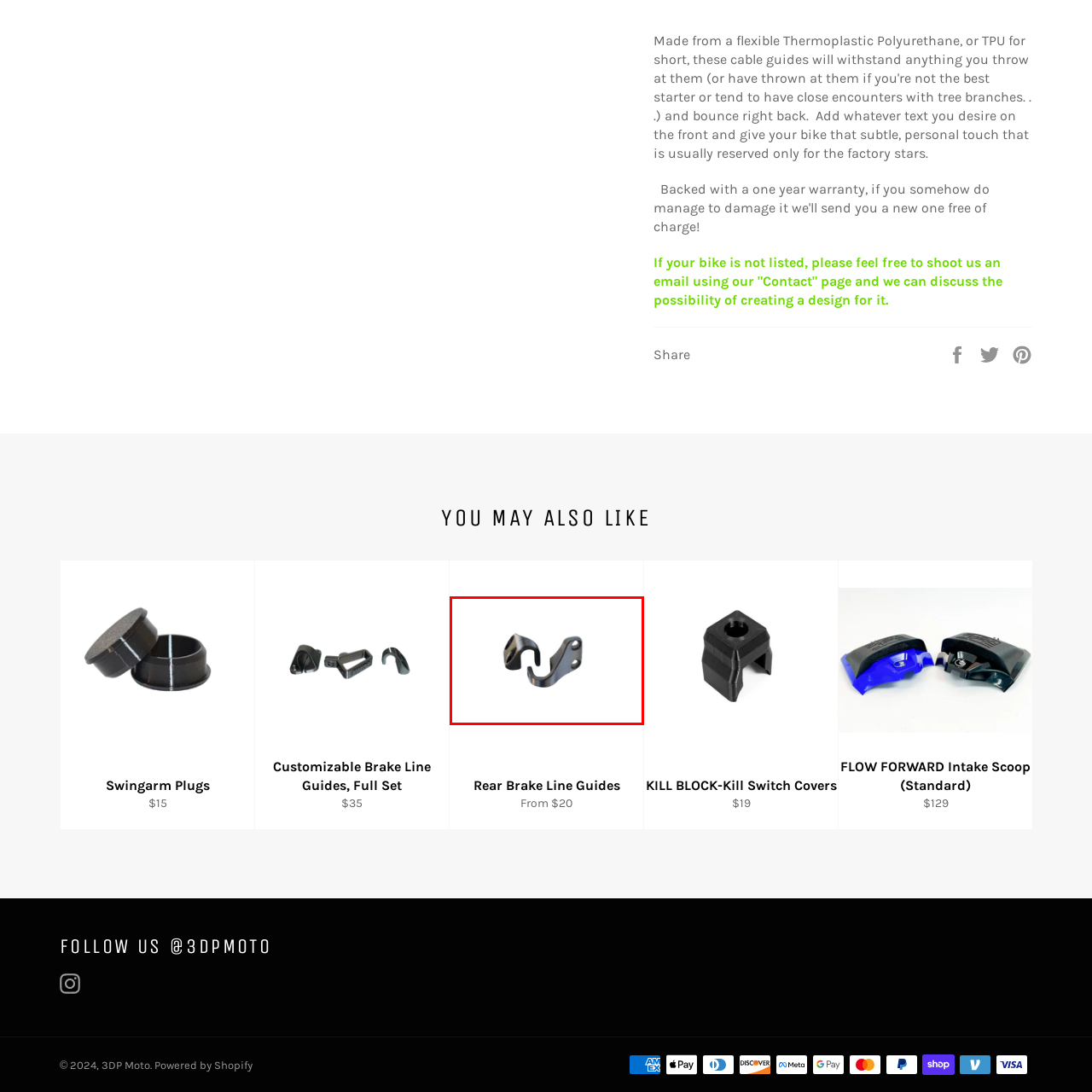Focus on the image surrounded by the red bounding box, please answer the following question using a single word or phrase: What is the aesthetic benefit of the Rear Brake Line Guide?

Neat appearance